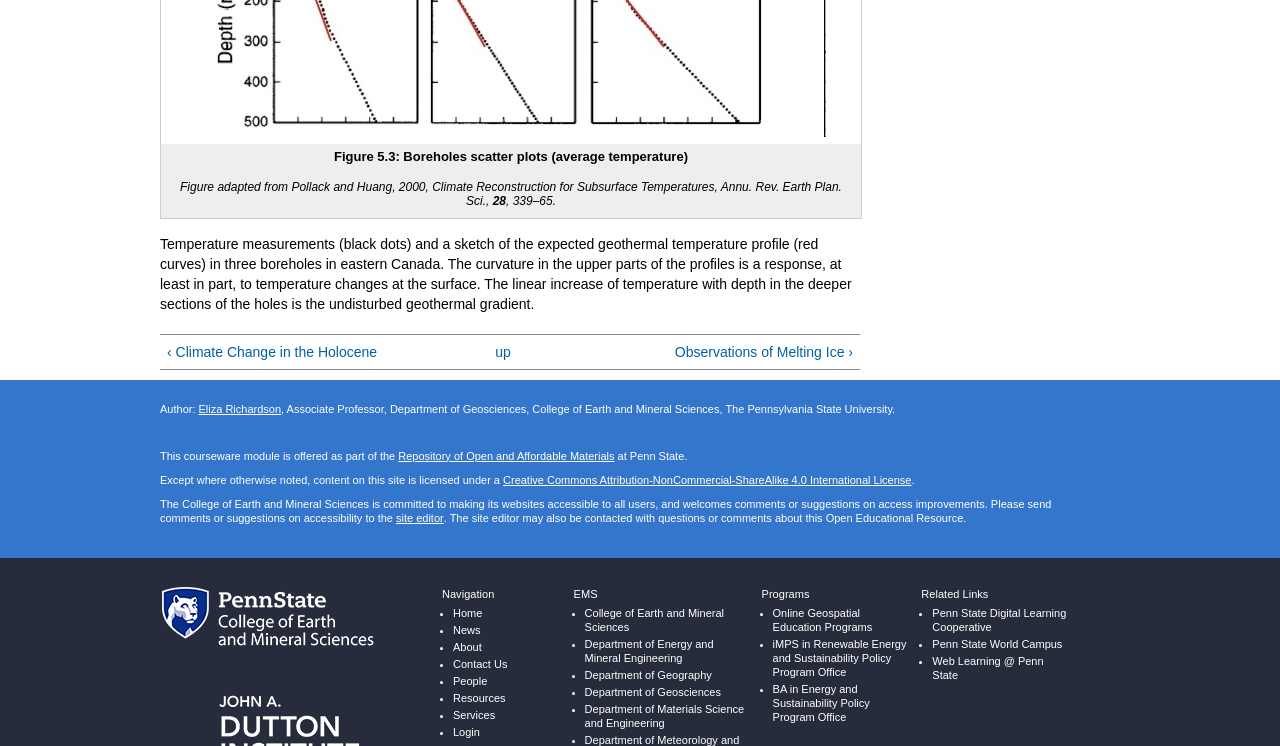Locate the bounding box coordinates of the area you need to click to fulfill this instruction: 'Go to the Repository of Open and Affordable Materials'. The coordinates must be in the form of four float numbers ranging from 0 to 1: [left, top, right, bottom].

[0.311, 0.6, 0.48, 0.62]